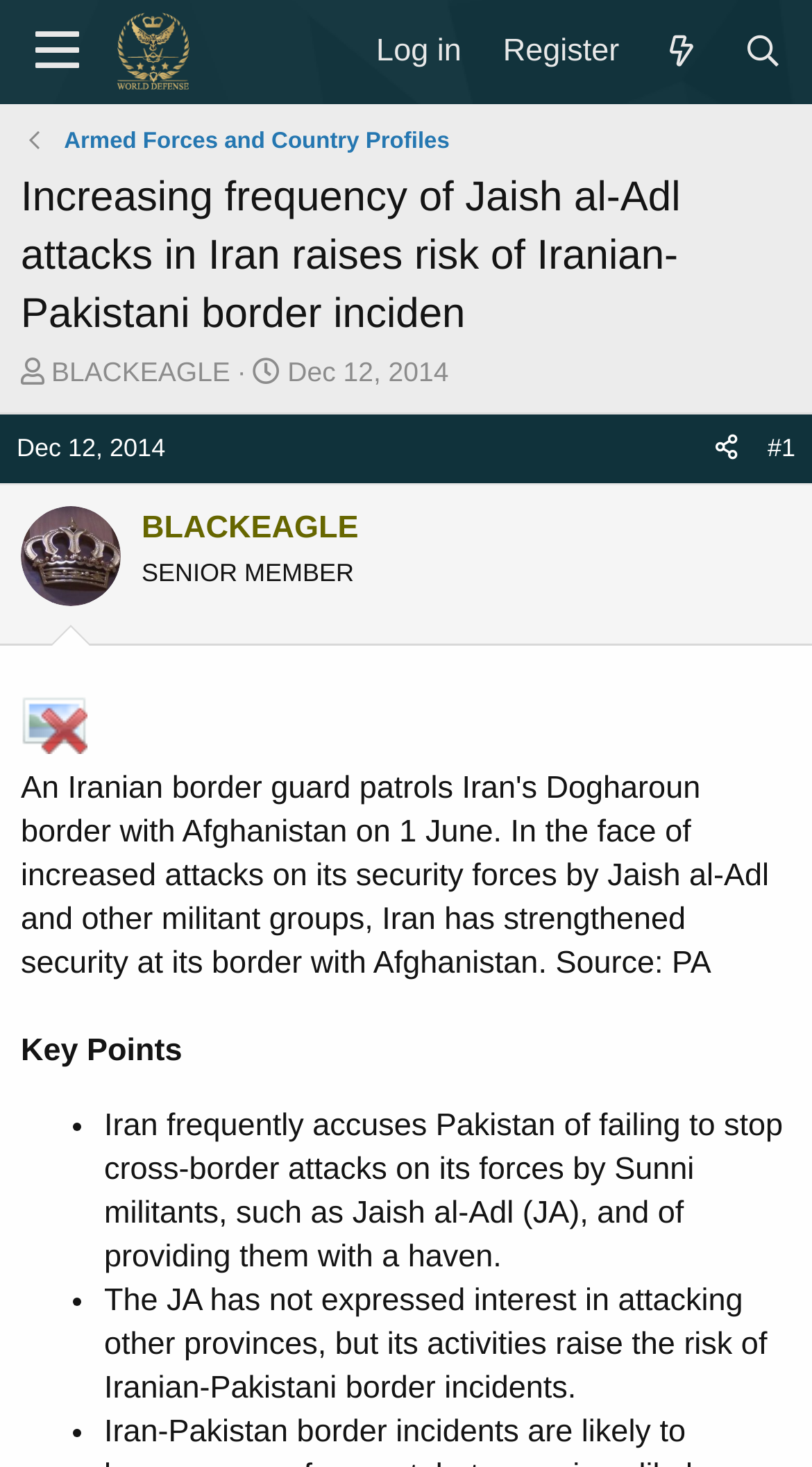Extract the top-level heading from the webpage and provide its text.

Increasing frequency of Jaish al-Adl attacks in Iran raises risk of Iranian-Pakistani border inciden